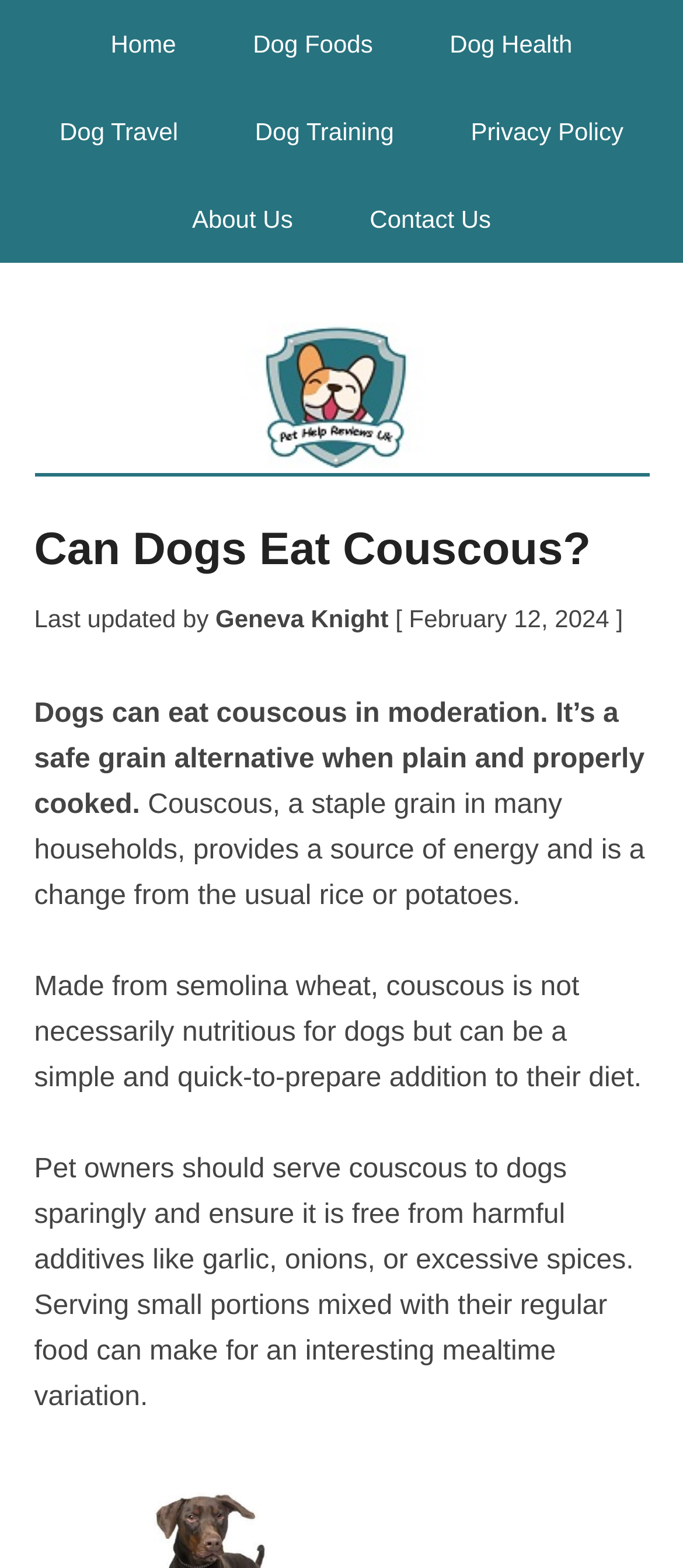Highlight the bounding box coordinates of the element you need to click to perform the following instruction: "visit about us."

[0.23, 0.112, 0.48, 0.168]